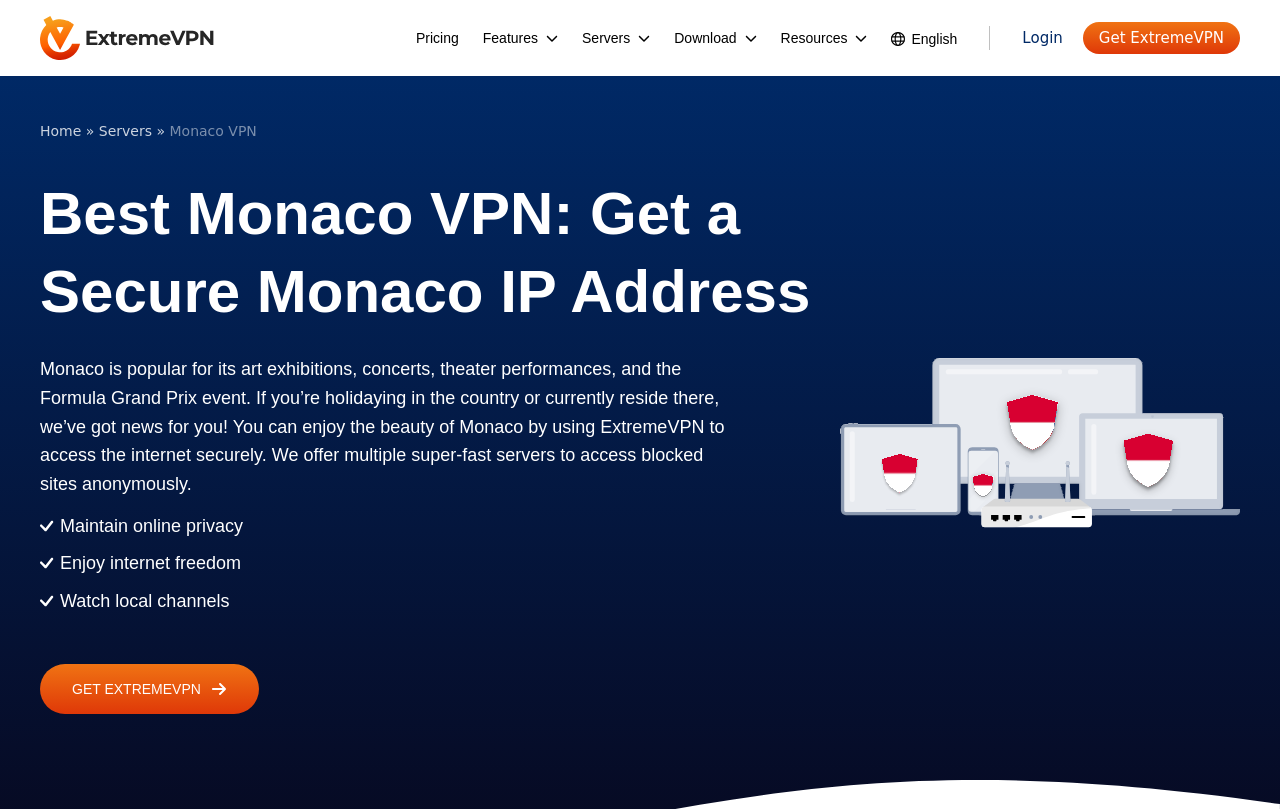Identify the bounding box coordinates of the area that should be clicked in order to complete the given instruction: "View Servers". The bounding box coordinates should be four float numbers between 0 and 1, i.e., [left, top, right, bottom].

[0.455, 0.036, 0.508, 0.058]